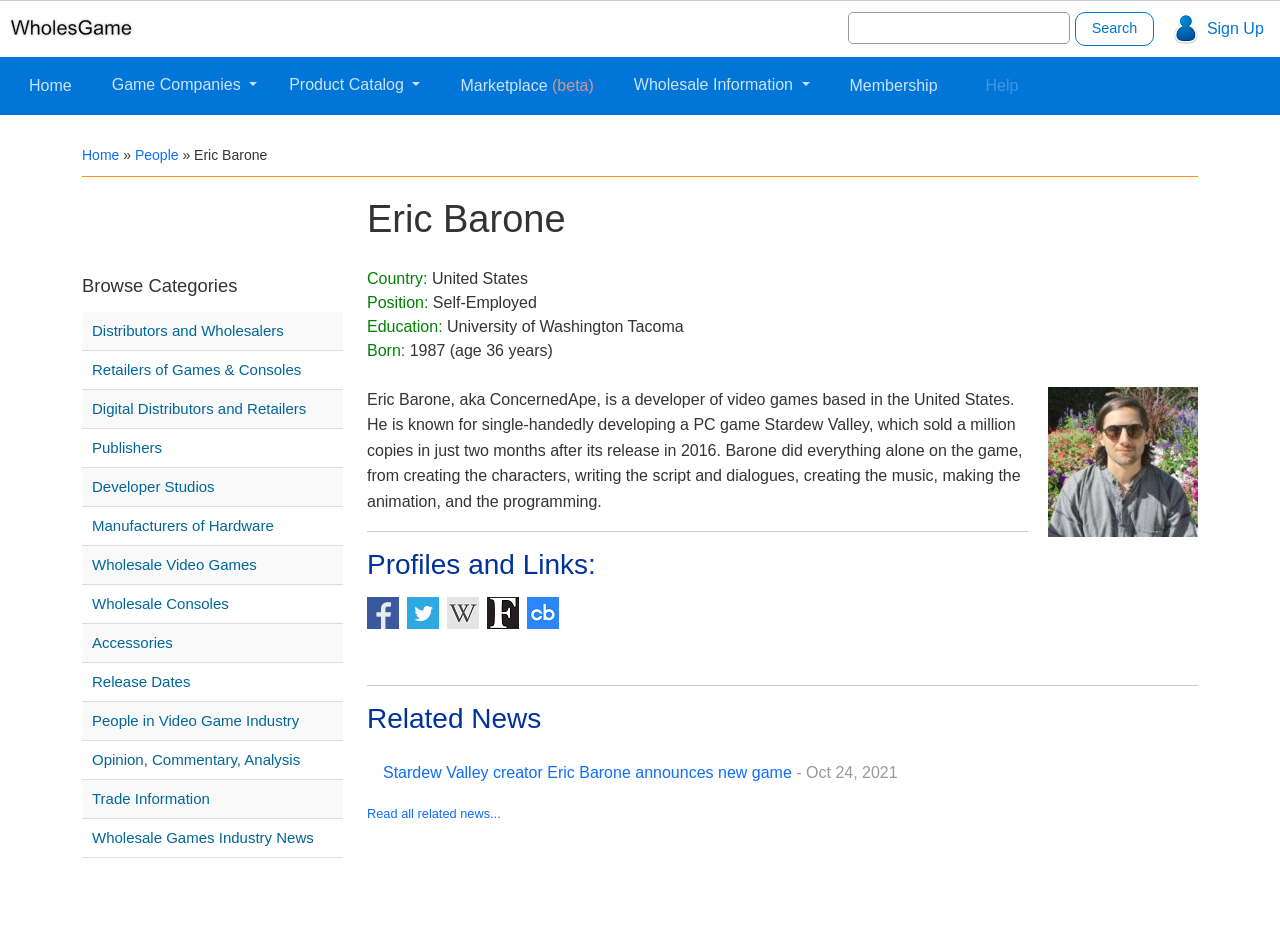Identify the bounding box coordinates of the clickable region necessary to fulfill the following instruction: "Explore the Comics section". The bounding box coordinates should be four float numbers between 0 and 1, i.e., [left, top, right, bottom].

None